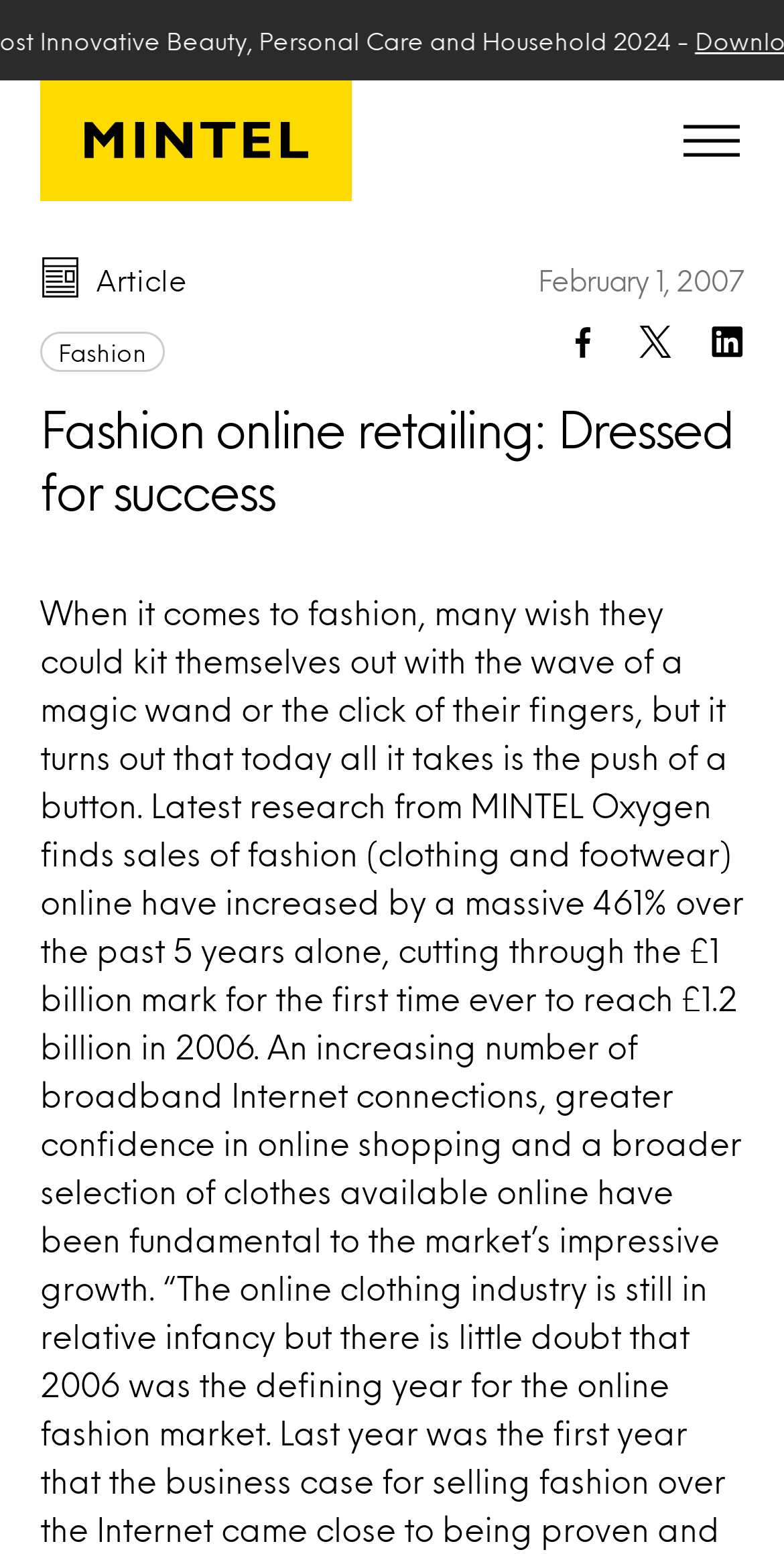Locate and provide the bounding box coordinates for the HTML element that matches this description: "aria-label="Toggle menu"".

[0.826, 0.052, 0.99, 0.129]